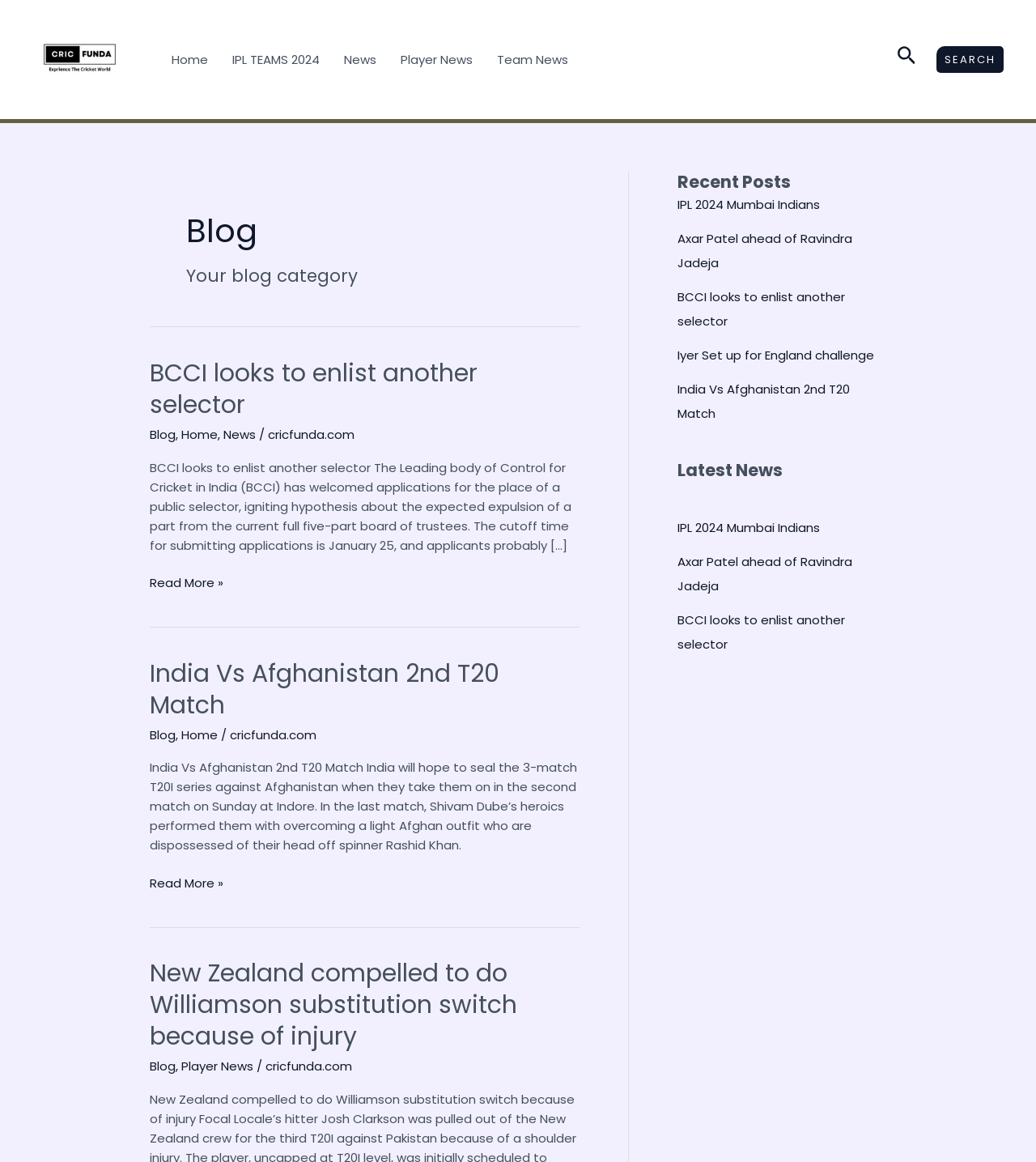Please mark the bounding box coordinates of the area that should be clicked to carry out the instruction: "Click on the 'IPL TEAMS 2024' link".

[0.212, 0.0, 0.32, 0.102]